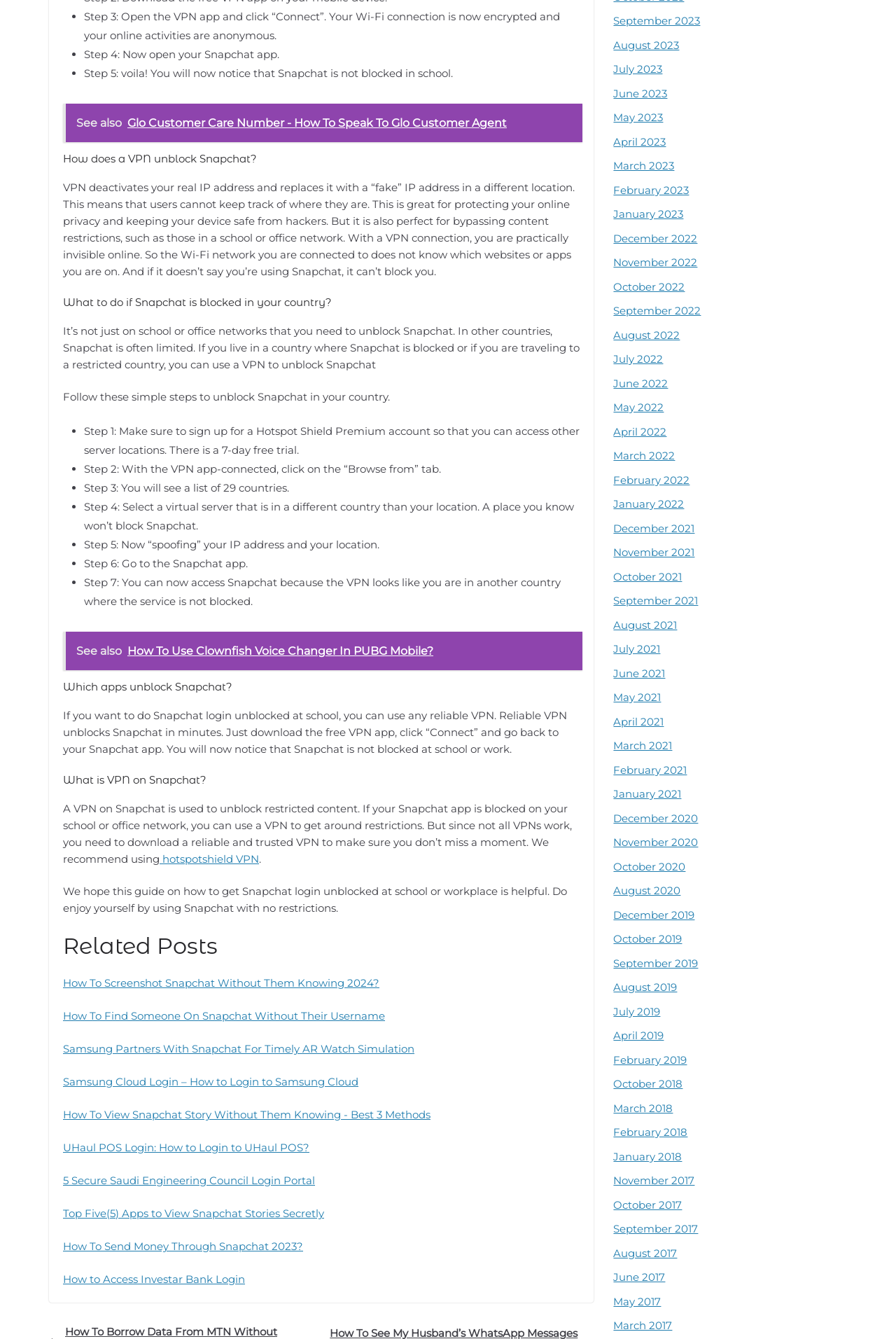What is the purpose of using a VPN on Snapchat?
Based on the image, respond with a single word or phrase.

To unblock restricted content